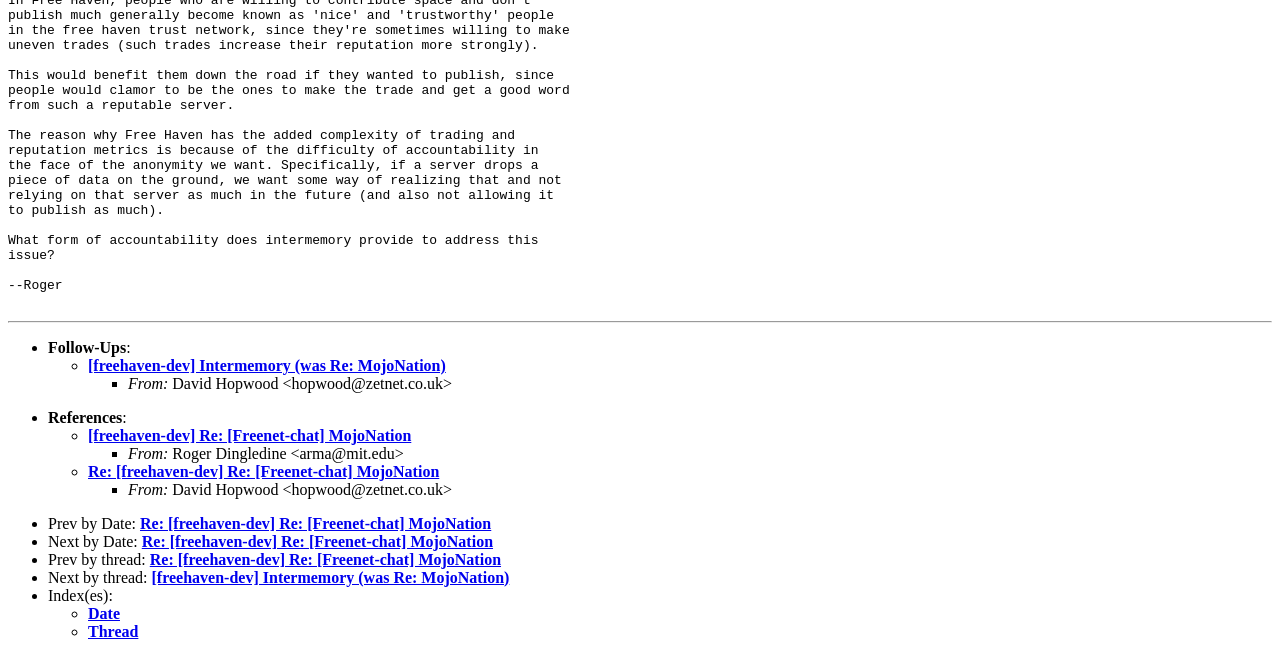Extract the bounding box coordinates for the described element: "Re: [freehaven-dev] Re: [Freenet-chat] MojoNation". The coordinates should be represented as four float numbers between 0 and 1: [left, top, right, bottom].

[0.069, 0.705, 0.343, 0.73]